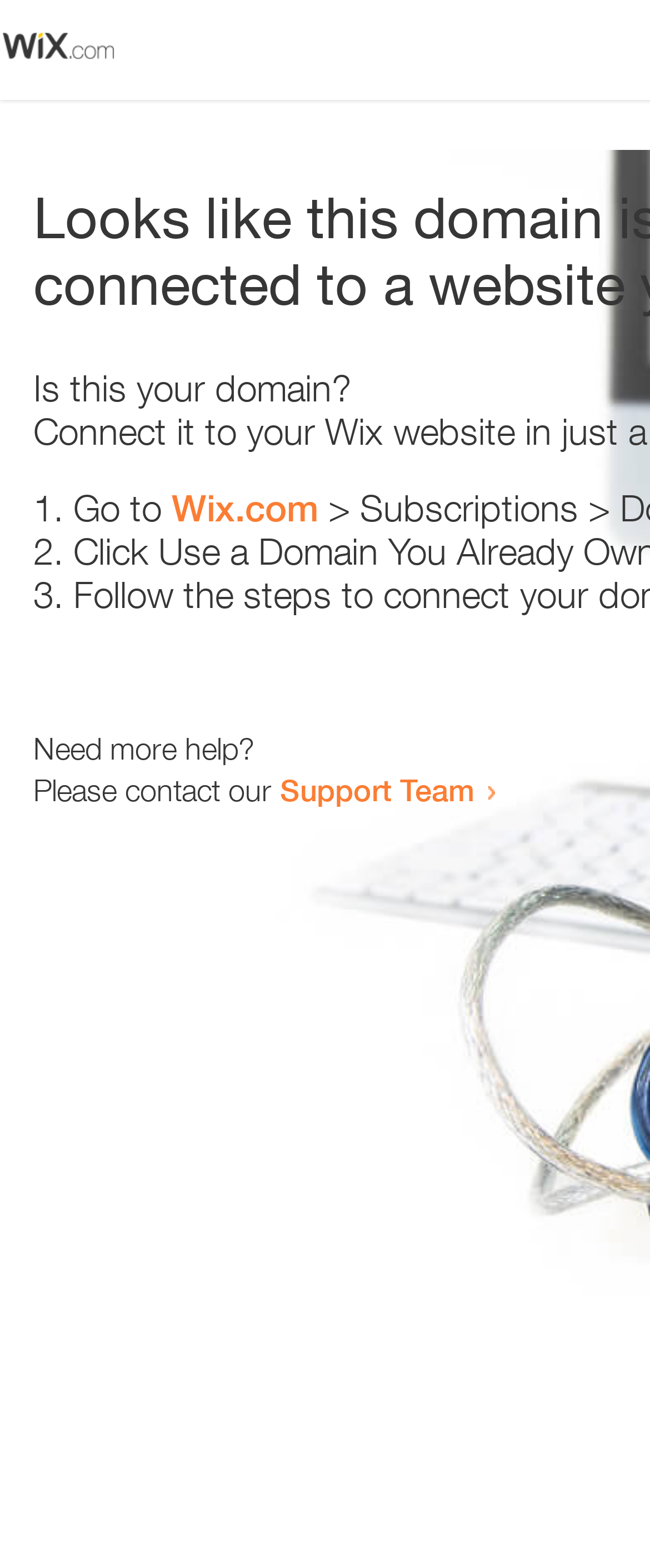What is the text above the first list marker?
Answer with a single word or phrase, using the screenshot for reference.

Is this your domain?